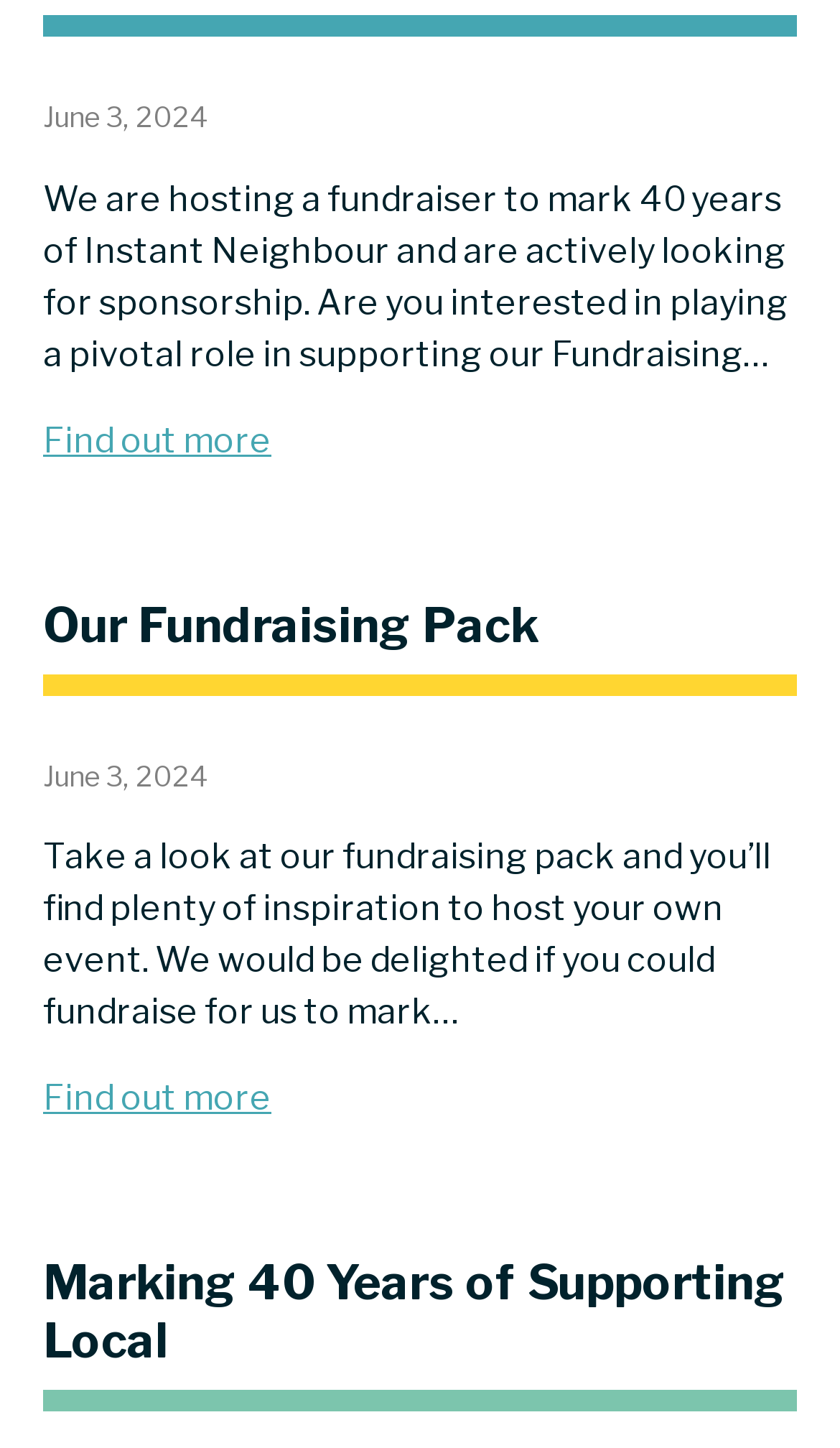With reference to the image, please provide a detailed answer to the following question: How many 'Find out more' links are there?

There are two 'Find out more' links on the webpage. One is located in the top section and the other is in the middle section. Both links have the same OCR text 'Find out more'.